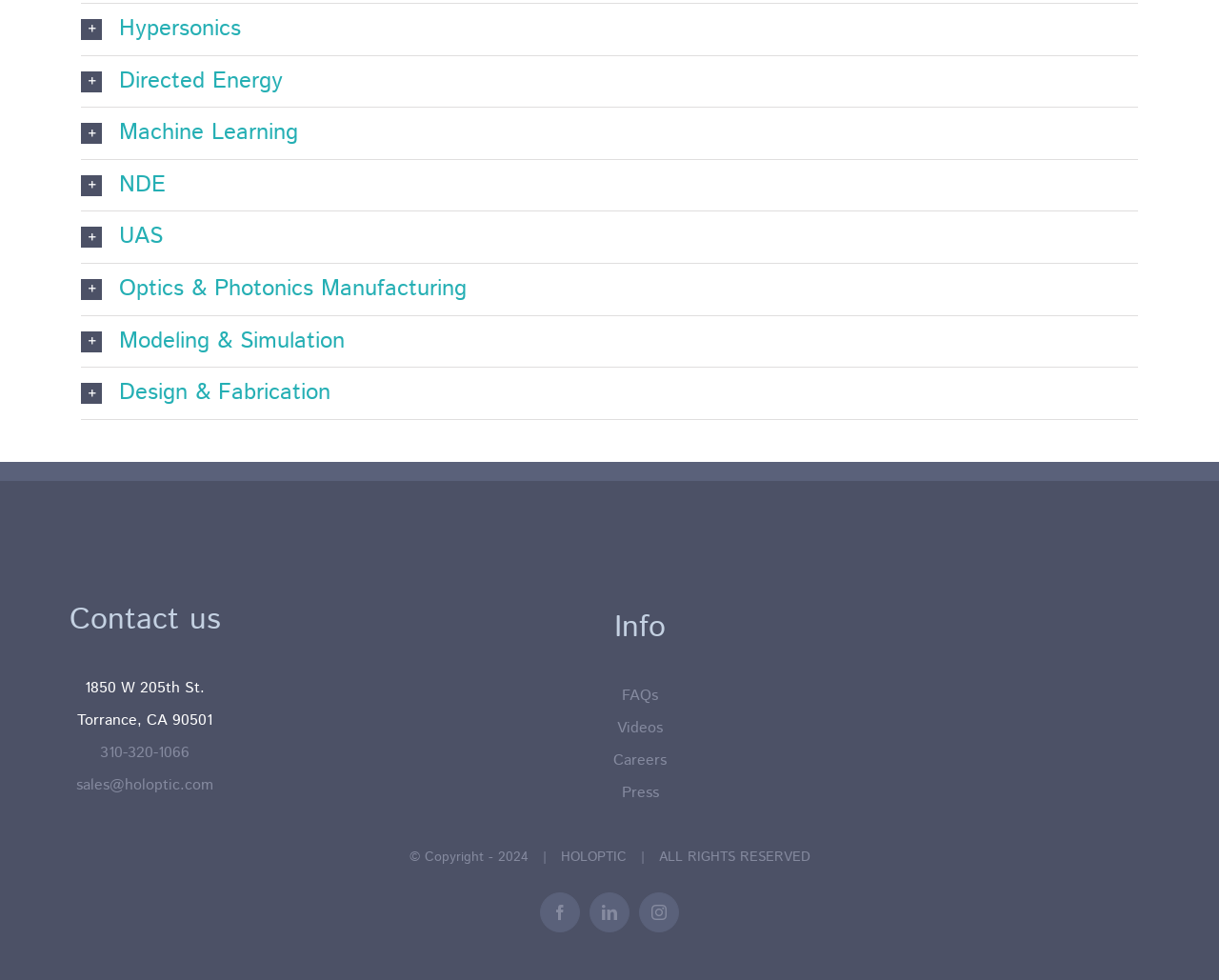Determine the bounding box coordinates of the UI element described below. Use the format (top-left x, top-left y, bottom-right x, bottom-right y) with floating point numbers between 0 and 1: Hypersonics

[0.066, 0.004, 0.934, 0.056]